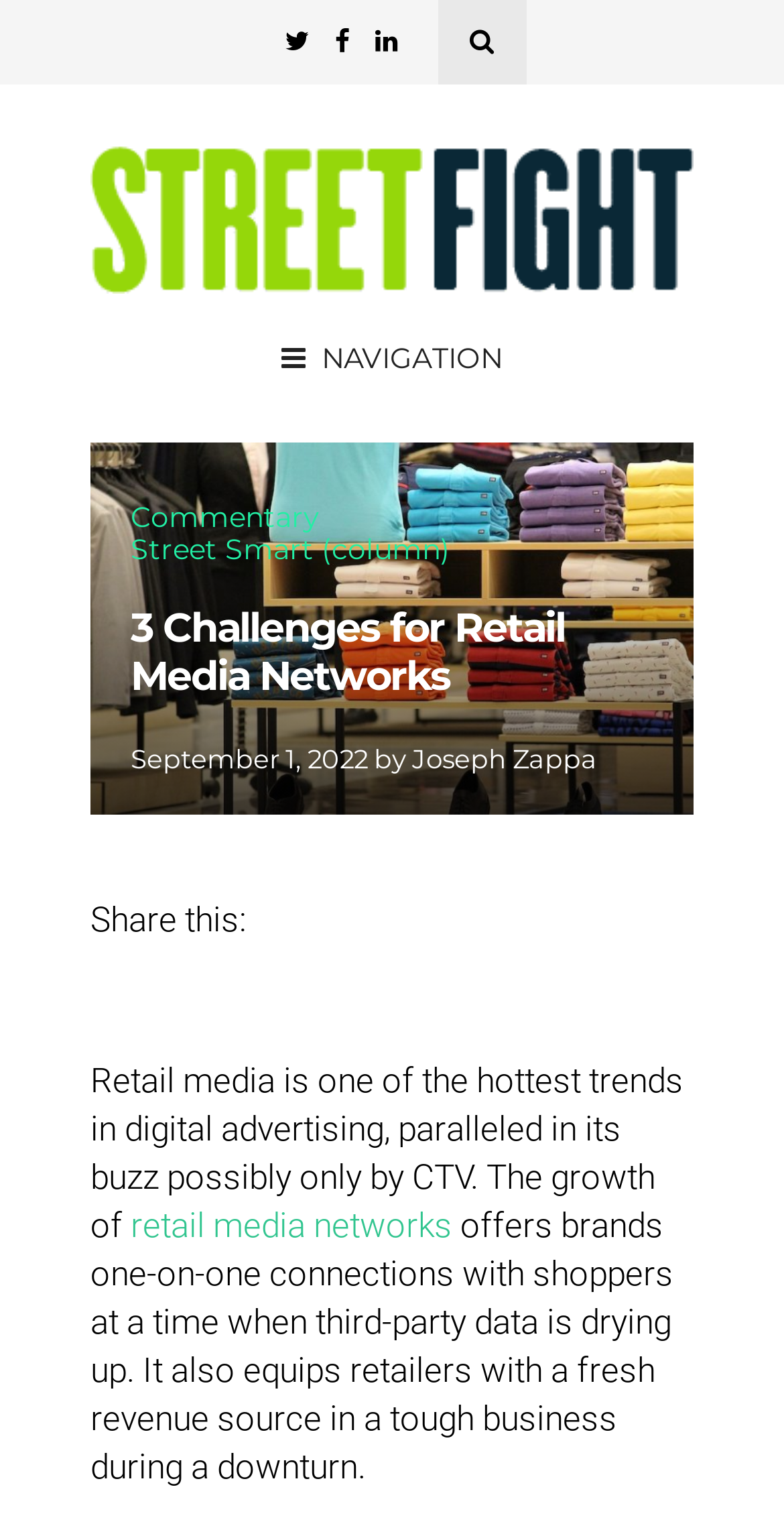Can you find and generate the webpage's heading?

3 Challenges for Retail Media Networks